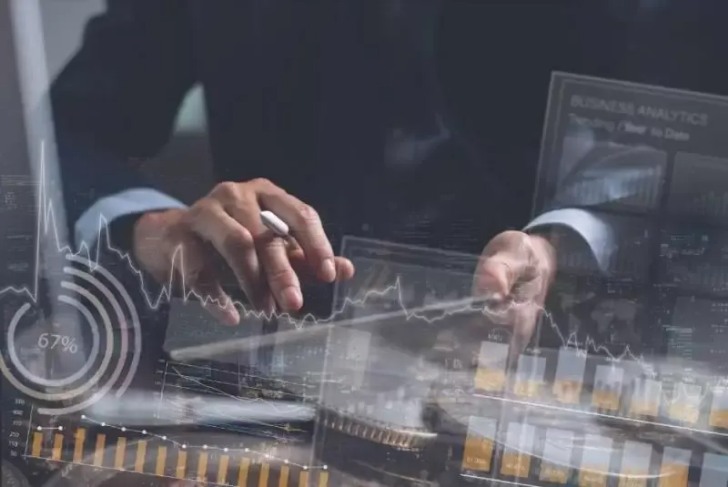Please respond to the question with a concise word or phrase:
What is symbolized by the background of the image?

Integration of technology